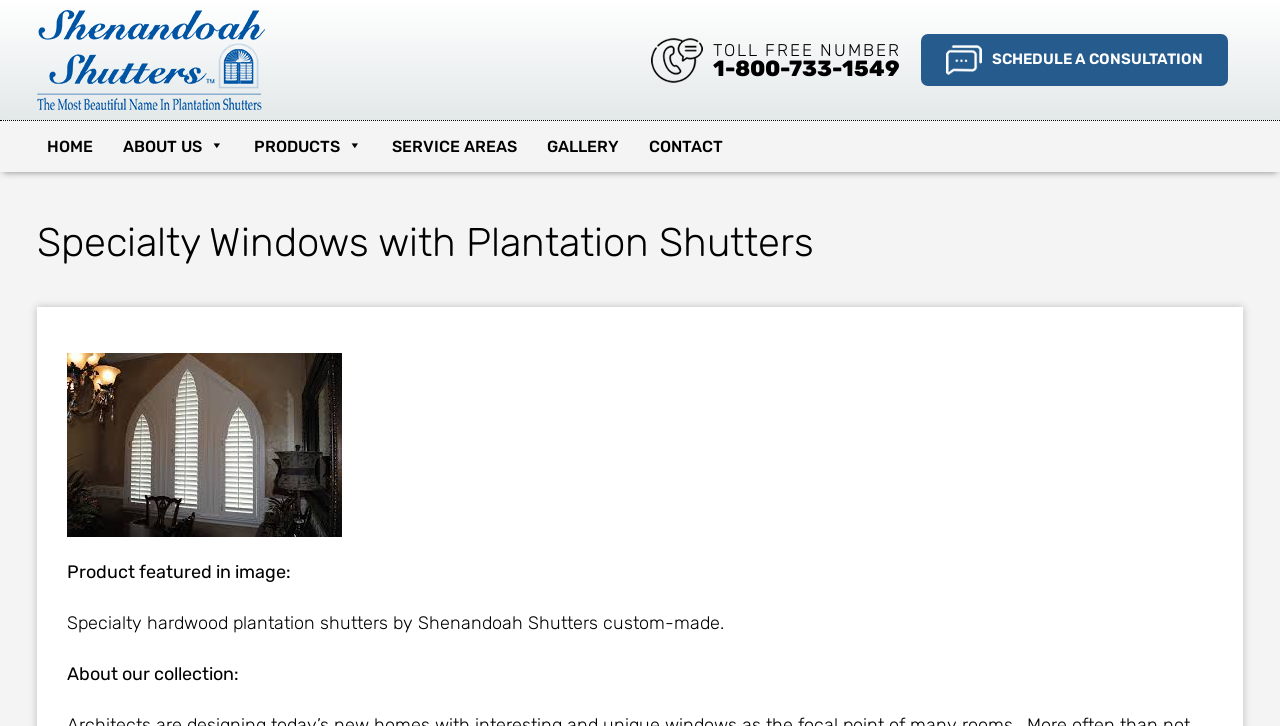Identify and provide the text content of the webpage's primary headline.

Specialty Windows with Plantation Shutters